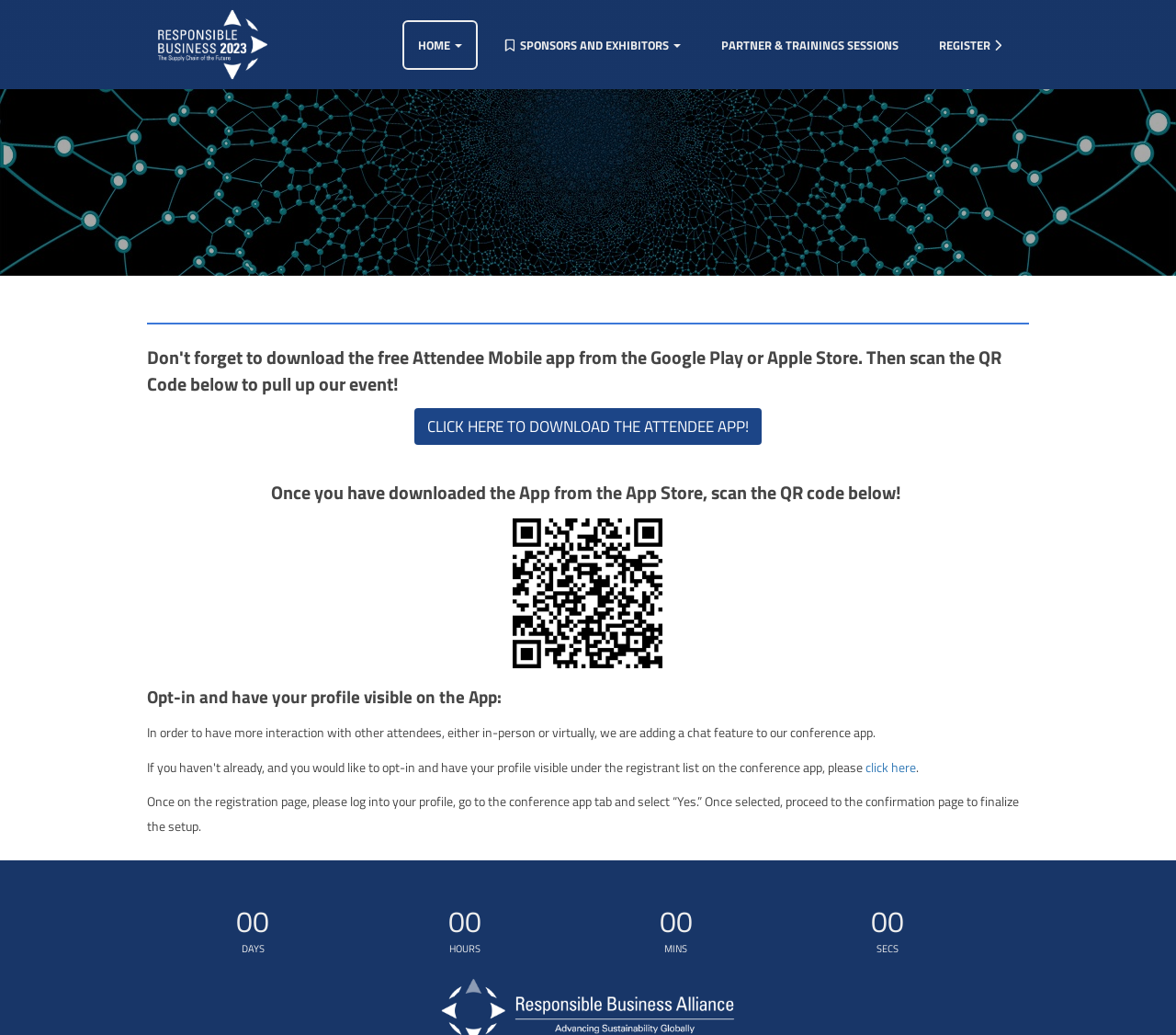Reply to the question below using a single word or brief phrase:
What is the current countdown displaying?

Time until the conference